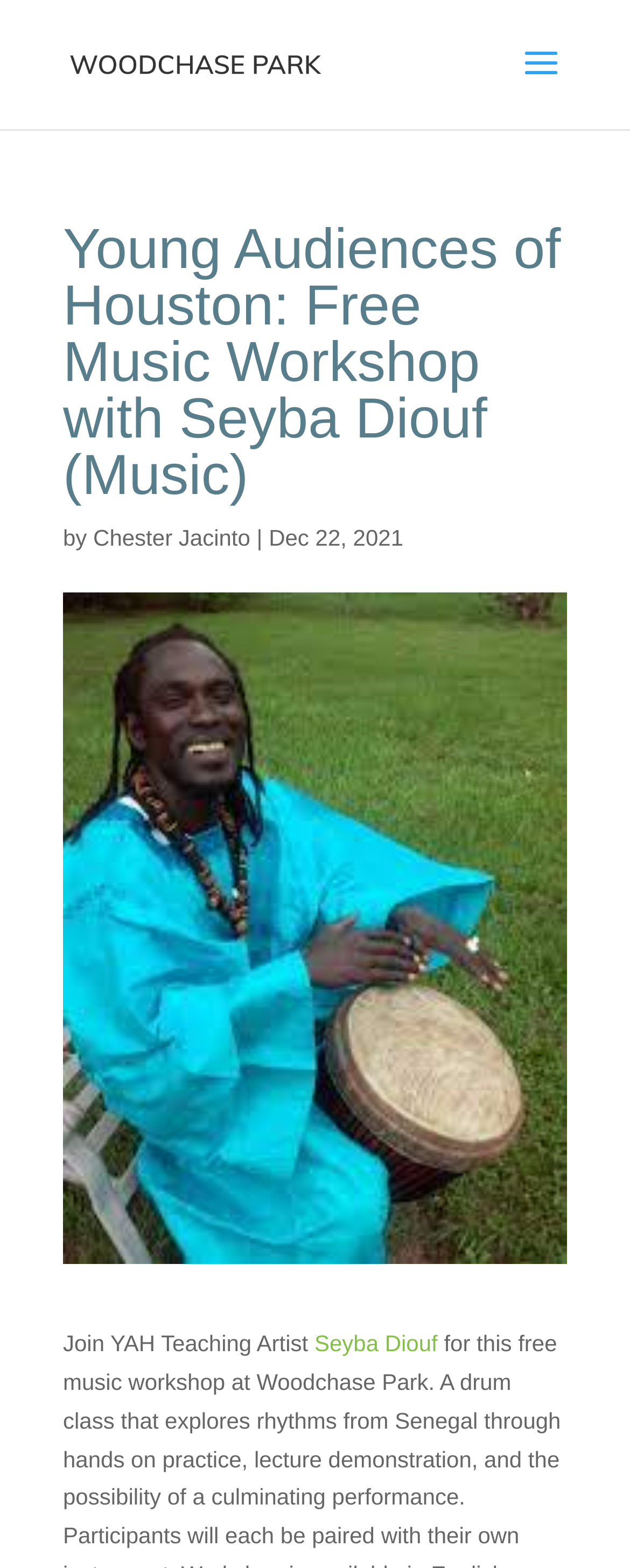Based on the image, provide a detailed and complete answer to the question: 
What is the location of the music workshop?

I determined the answer by looking at the link element with the text 'Woodchase Park' and its corresponding image element, which suggests that Woodchase Park is the location of the event.